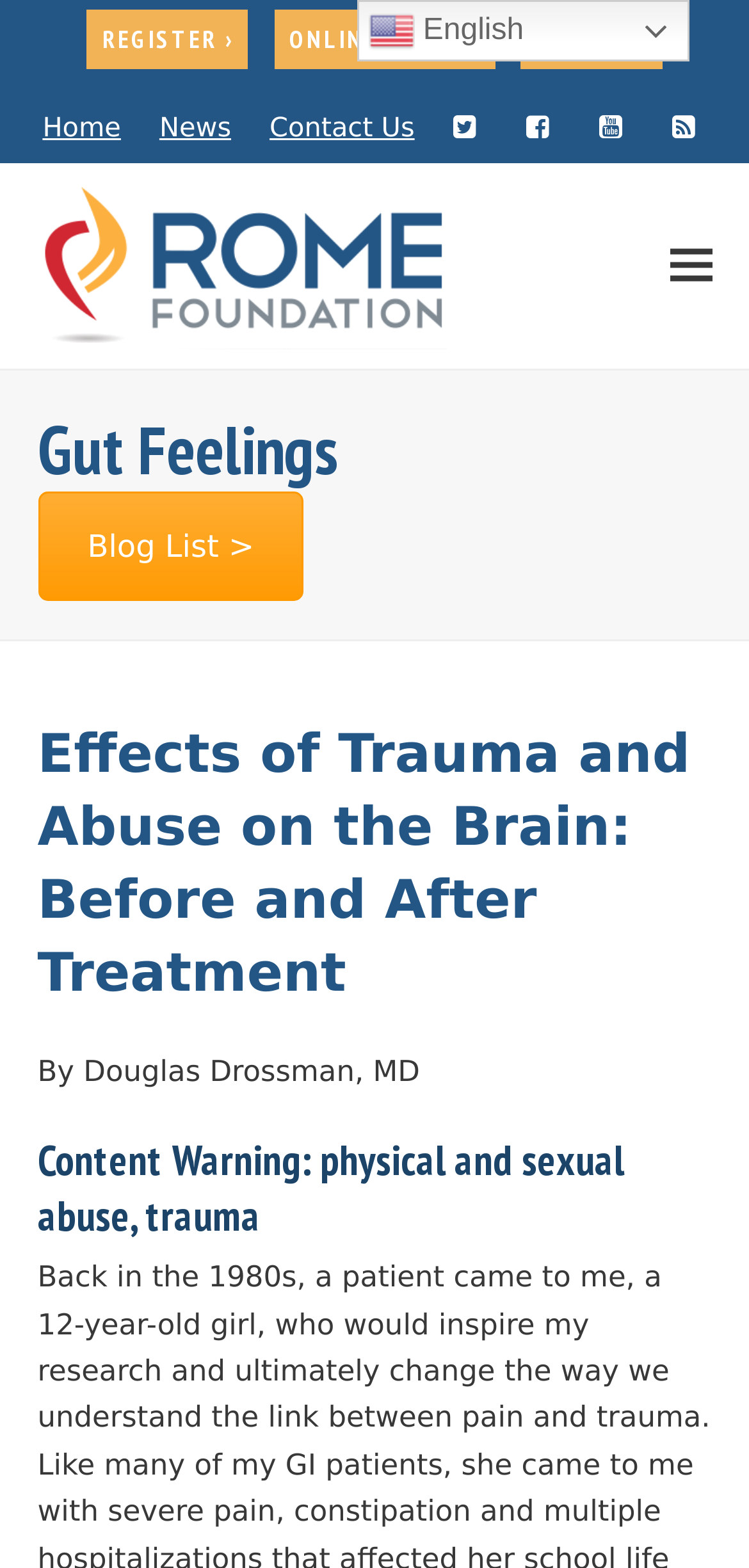What is the purpose of the 'Toggle mobile menu' button?
Look at the image and construct a detailed response to the question.

I found a button that says 'Toggle mobile menu', which suggests that its purpose is to expand or collapse the mobile menu when clicked.